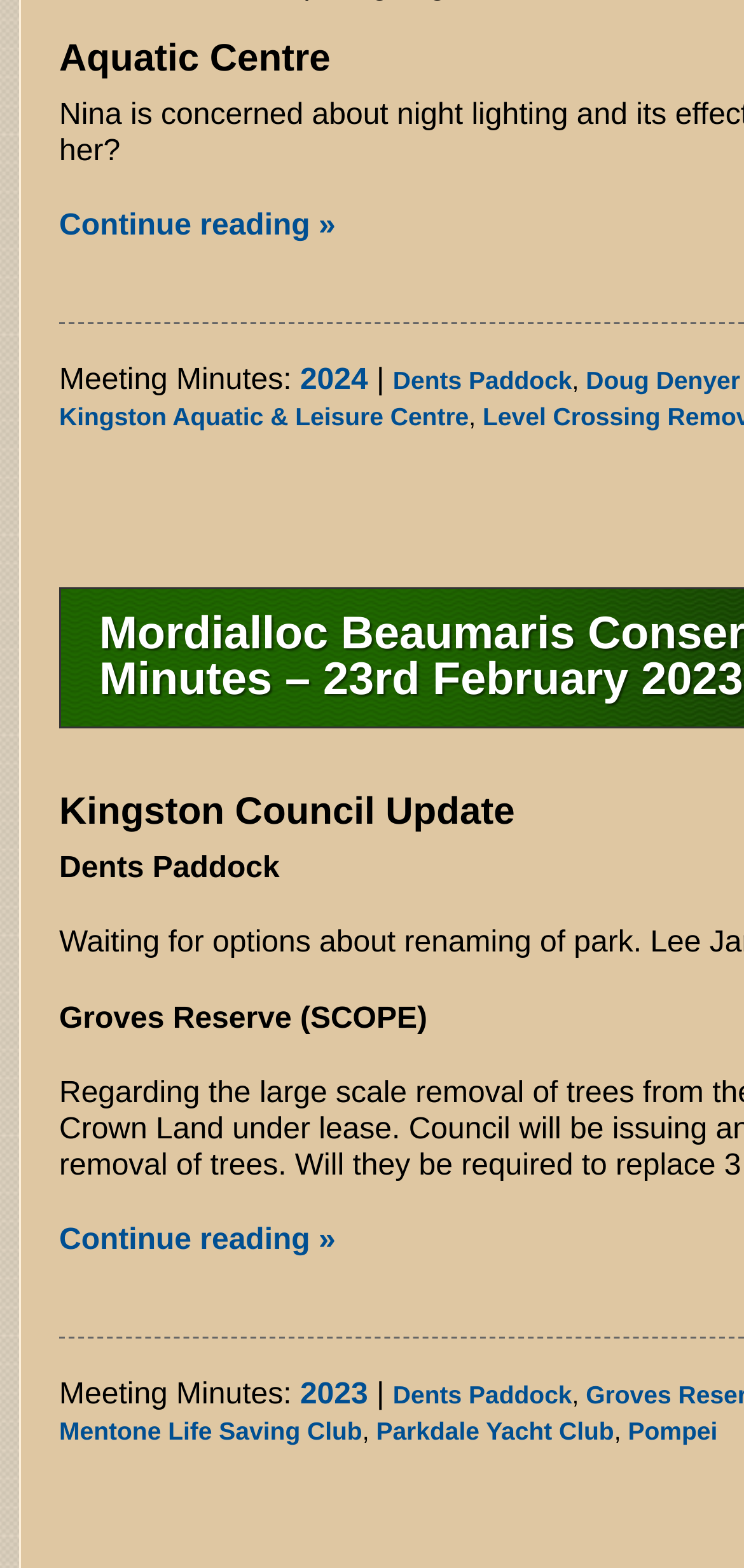Please provide a brief answer to the following inquiry using a single word or phrase:
What is the year mentioned after 'Meeting Minutes:'?

2024